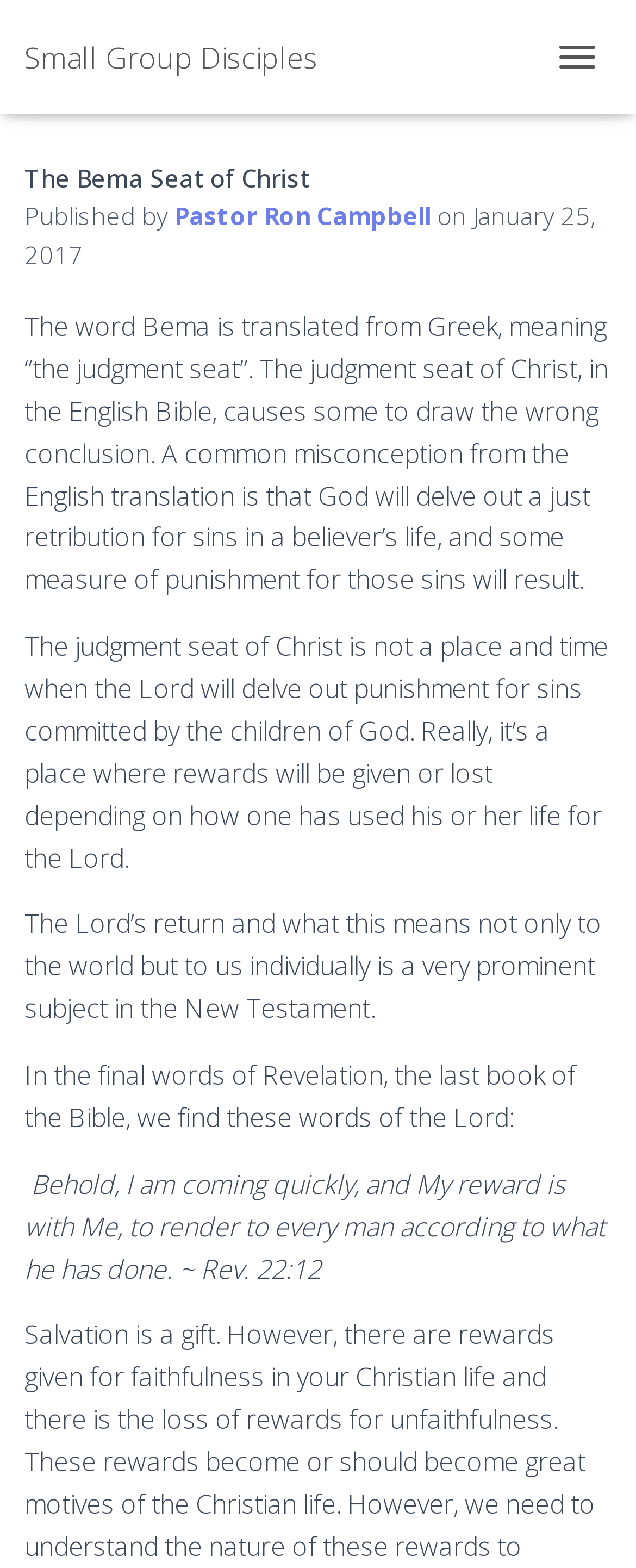Provide a one-word or short-phrase answer to the question:
What is the purpose of the judgment seat of Christ?

to give rewards